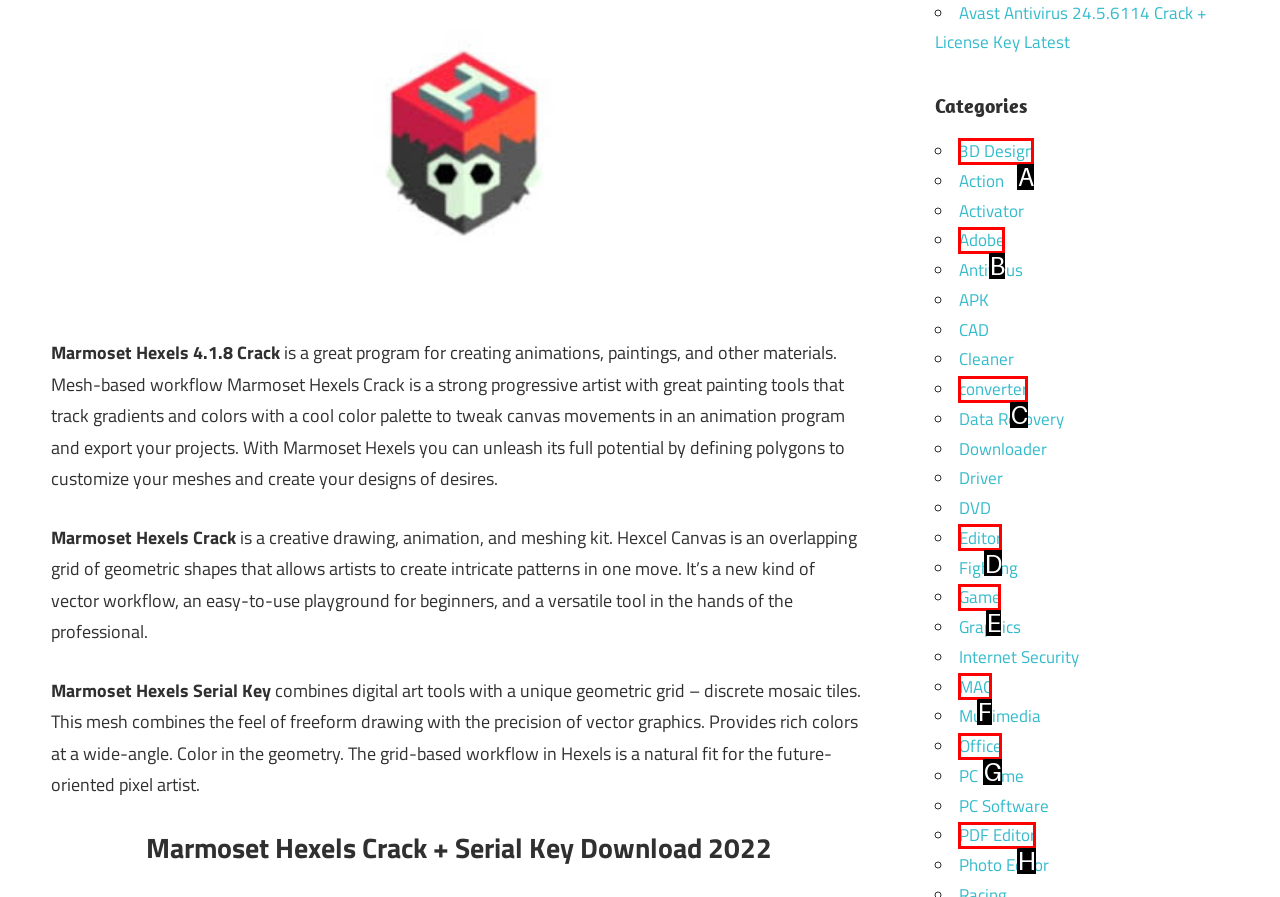Determine which option aligns with the description: 3D Design. Provide the letter of the chosen option directly.

A